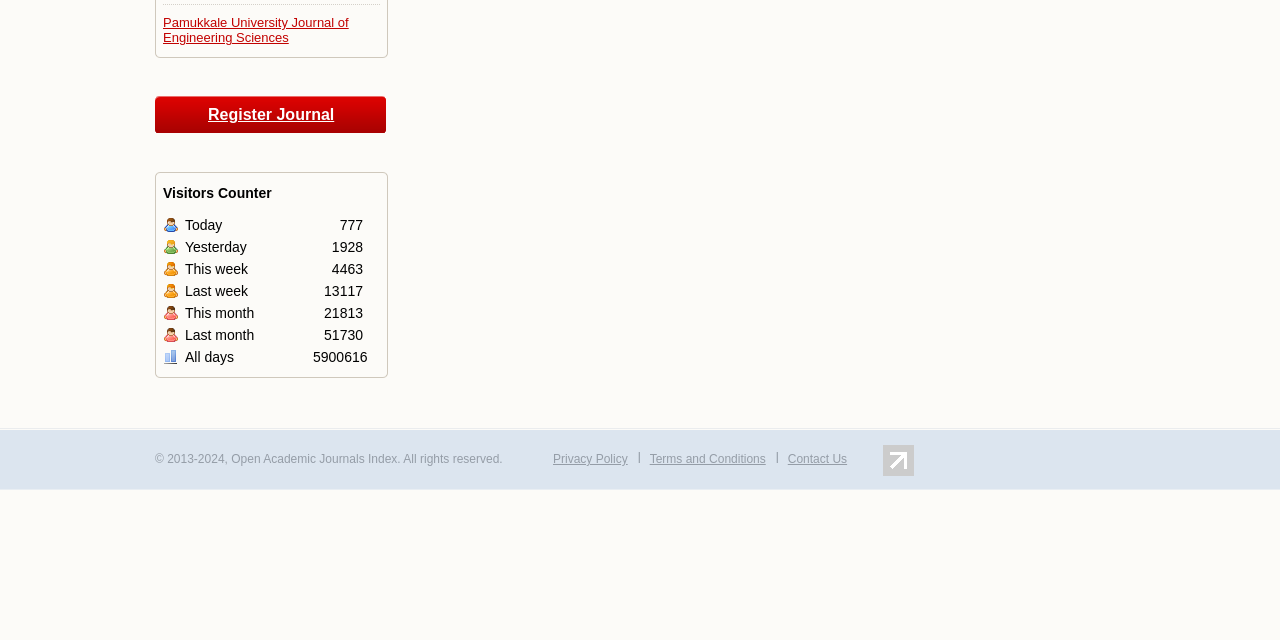Please determine the bounding box coordinates, formatted as (top-left x, top-left y, bottom-right x, bottom-right y), with all values as floating point numbers between 0 and 1. Identify the bounding box of the region described as: title="LiveInternet"

[0.689, 0.723, 0.714, 0.748]